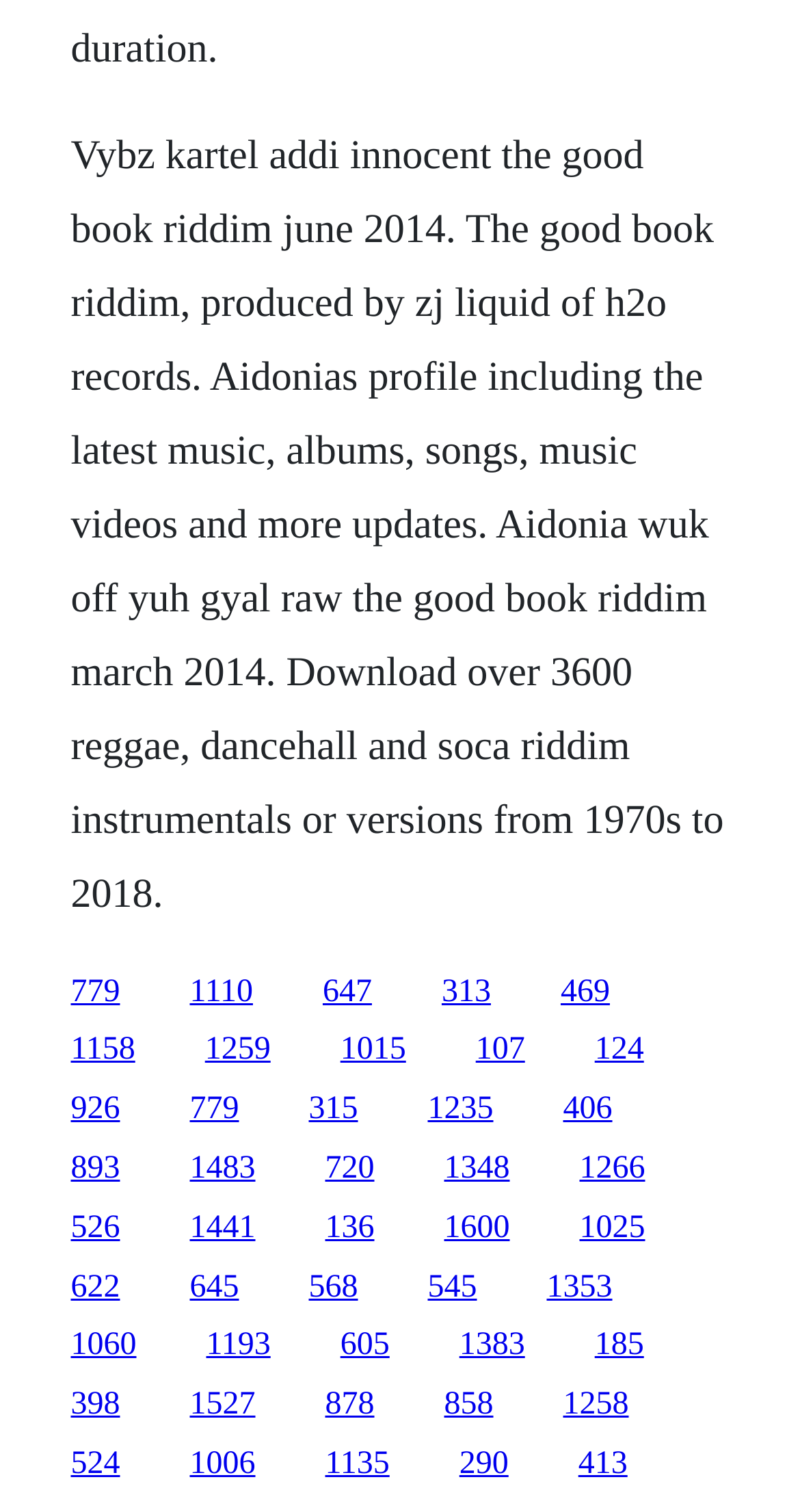What is the name of the riddim produced by ZJ Liquid of H2O Records?
Please answer the question as detailed as possible based on the image.

The question can be answered by reading the StaticText element at the top of the webpage, which mentions 'The good book riddim, produced by zj liquid of h2o records.'